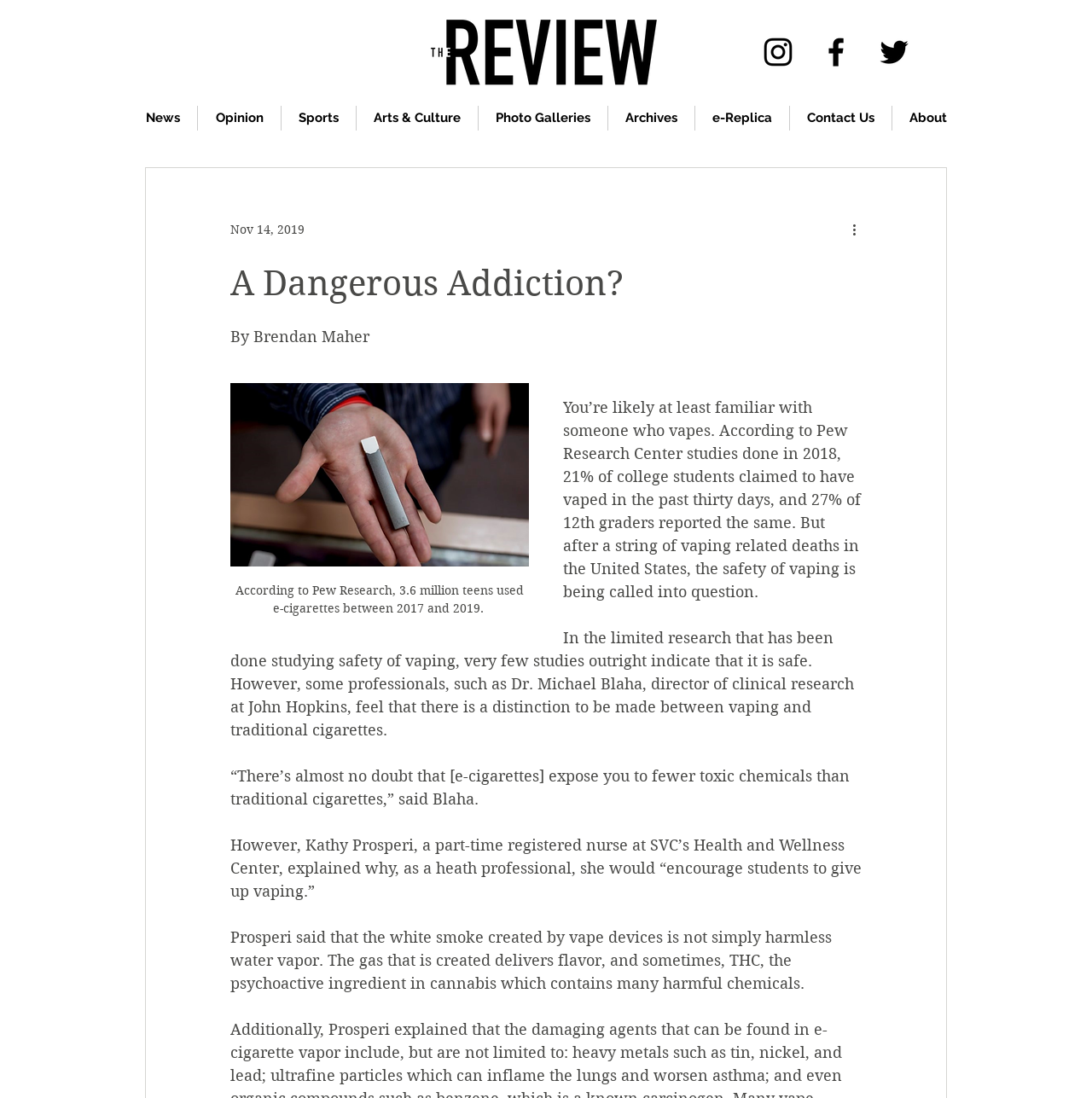Find the main header of the webpage and produce its text content.

A Dangerous Addiction?